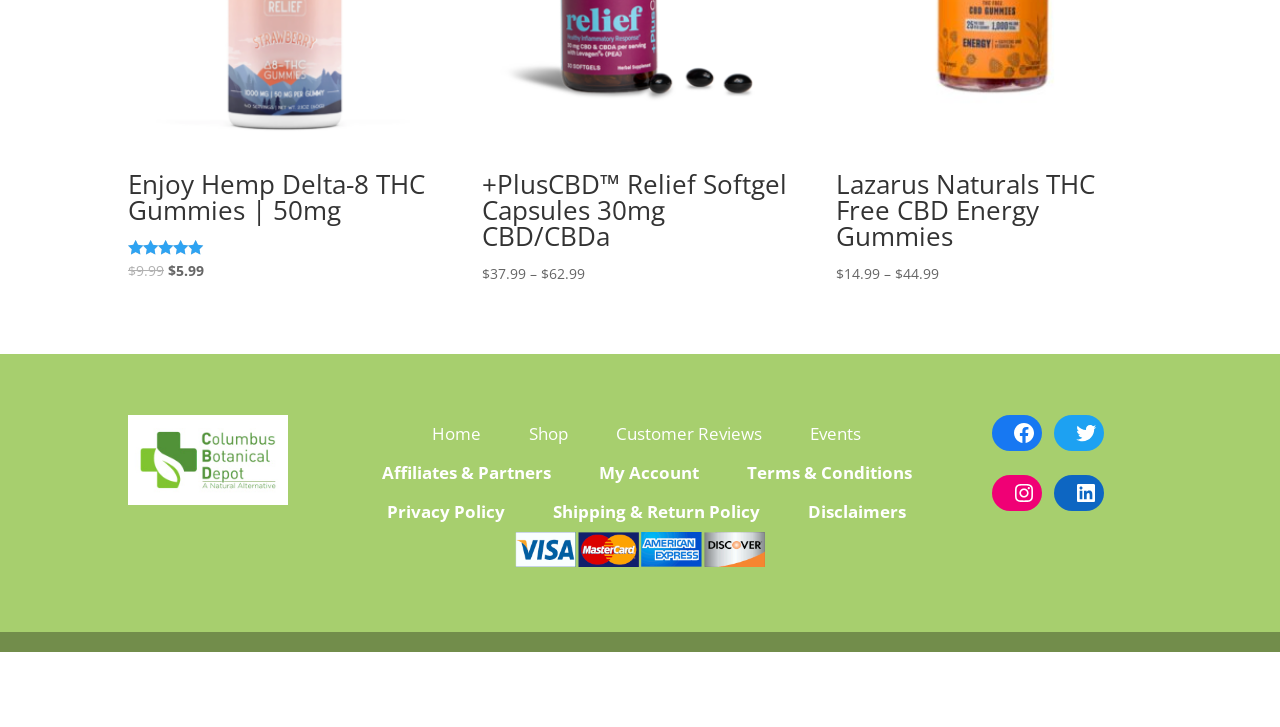Identify the bounding box for the UI element described as: "Terms & Conditions". The coordinates should be four float numbers between 0 and 1, i.e., [left, top, right, bottom].

[0.572, 0.625, 0.724, 0.678]